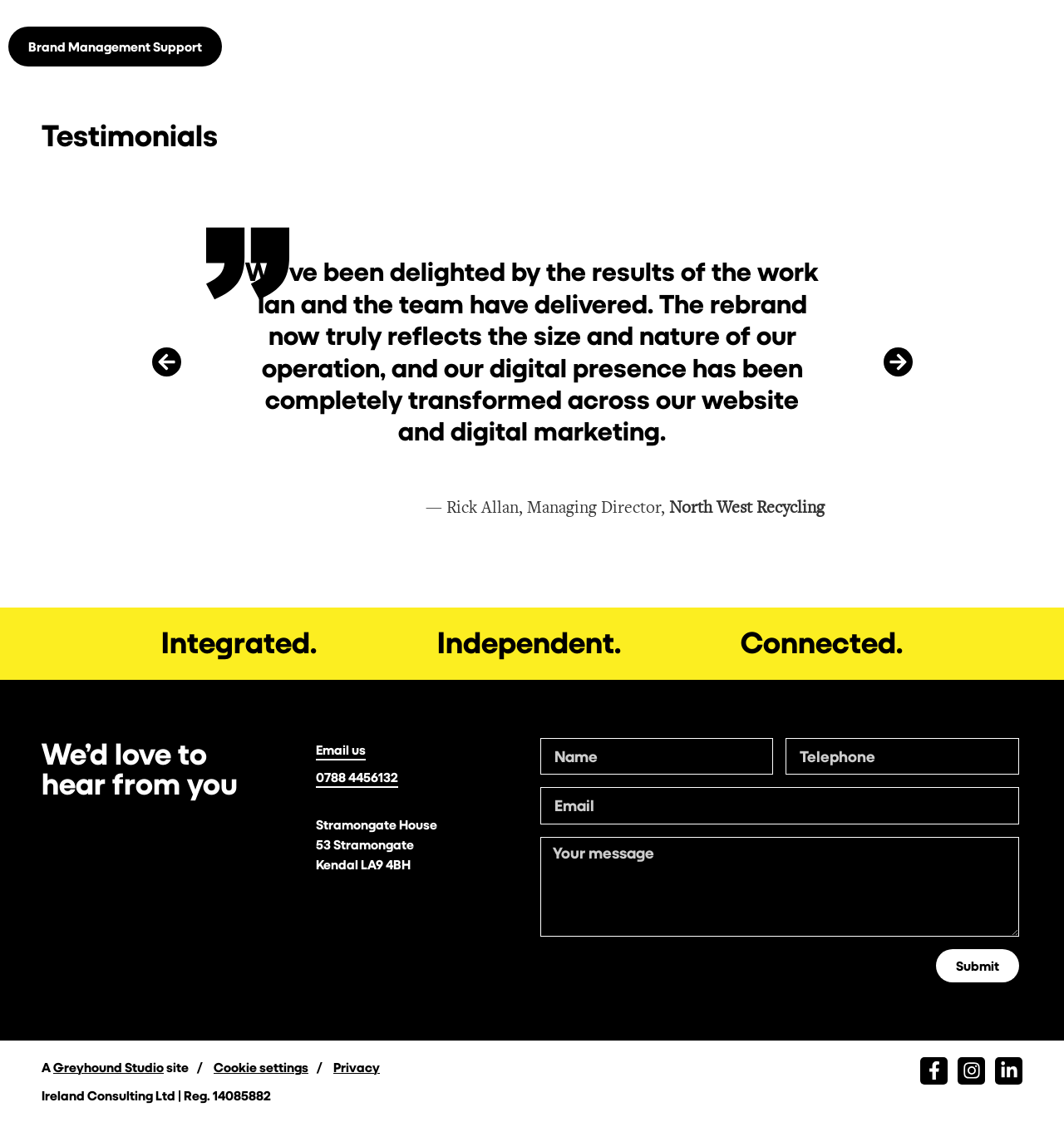Could you determine the bounding box coordinates of the clickable element to complete the instruction: "Read the testimonial"? Provide the coordinates as four float numbers between 0 and 1, i.e., [left, top, right, bottom].

[0.225, 0.228, 0.775, 0.398]